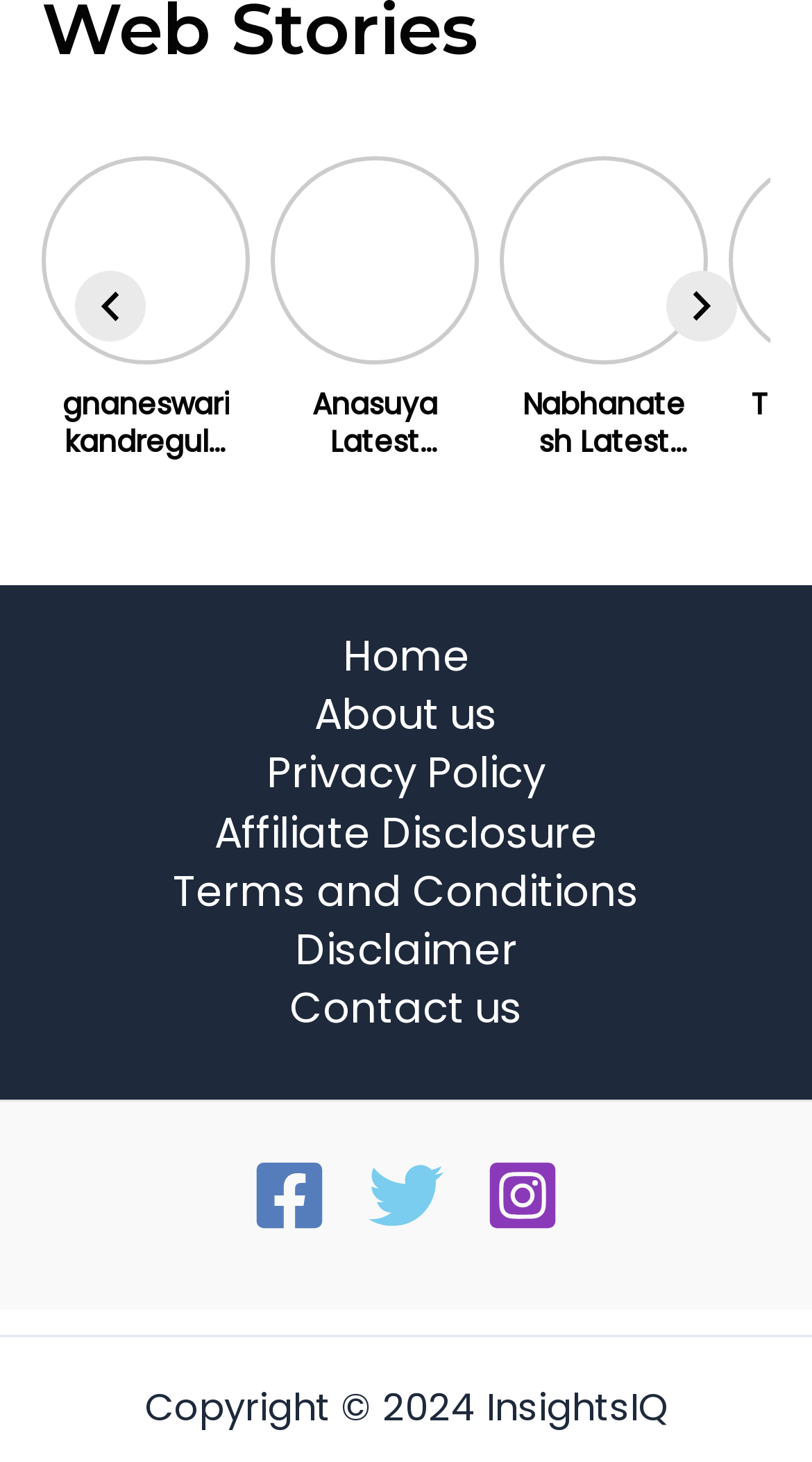Show the bounding box coordinates for the HTML element described as: "aria-label="Facebook"".

[0.31, 0.792, 0.403, 0.843]